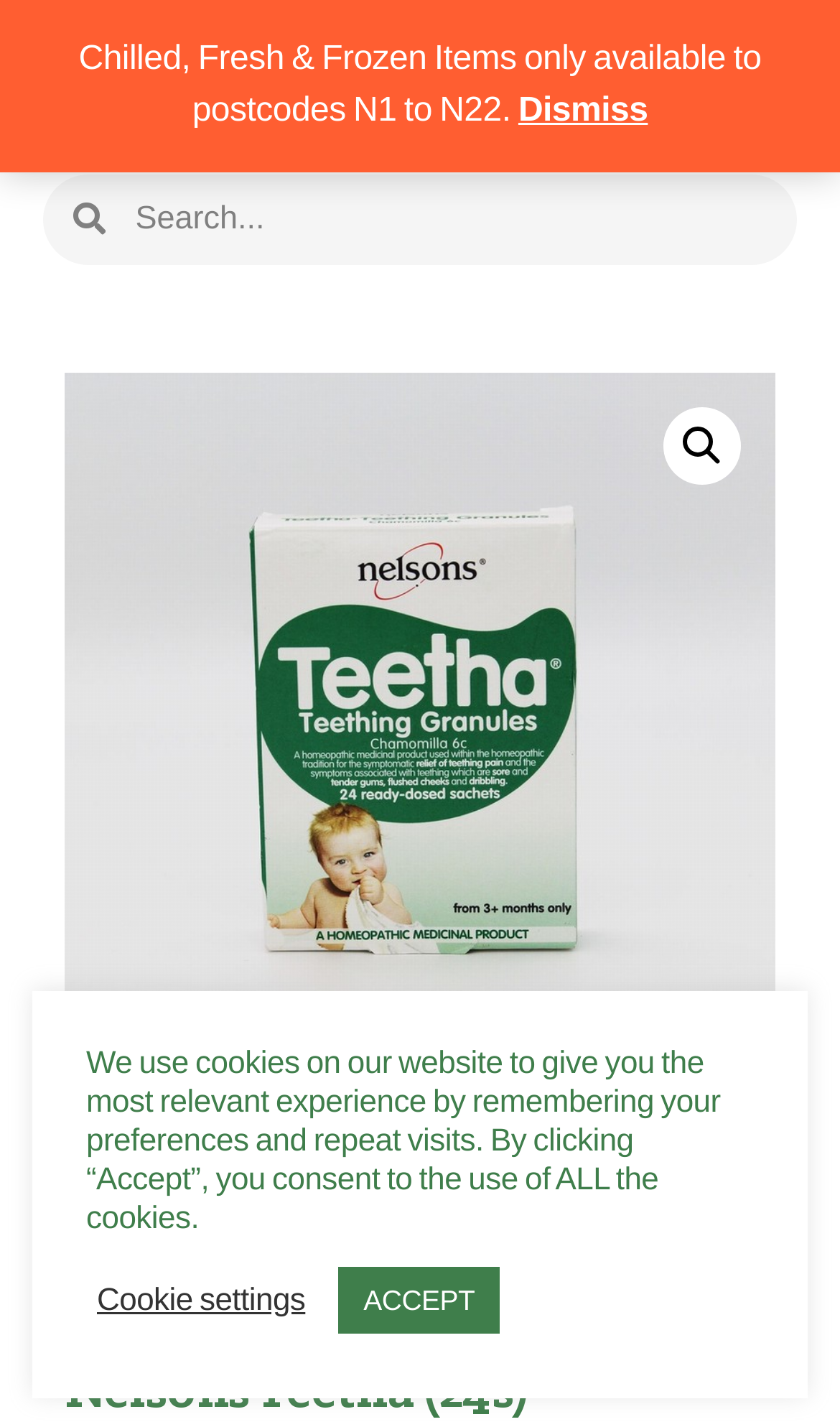Please give a succinct answer to the question in one word or phrase:
How many social media links are there?

3